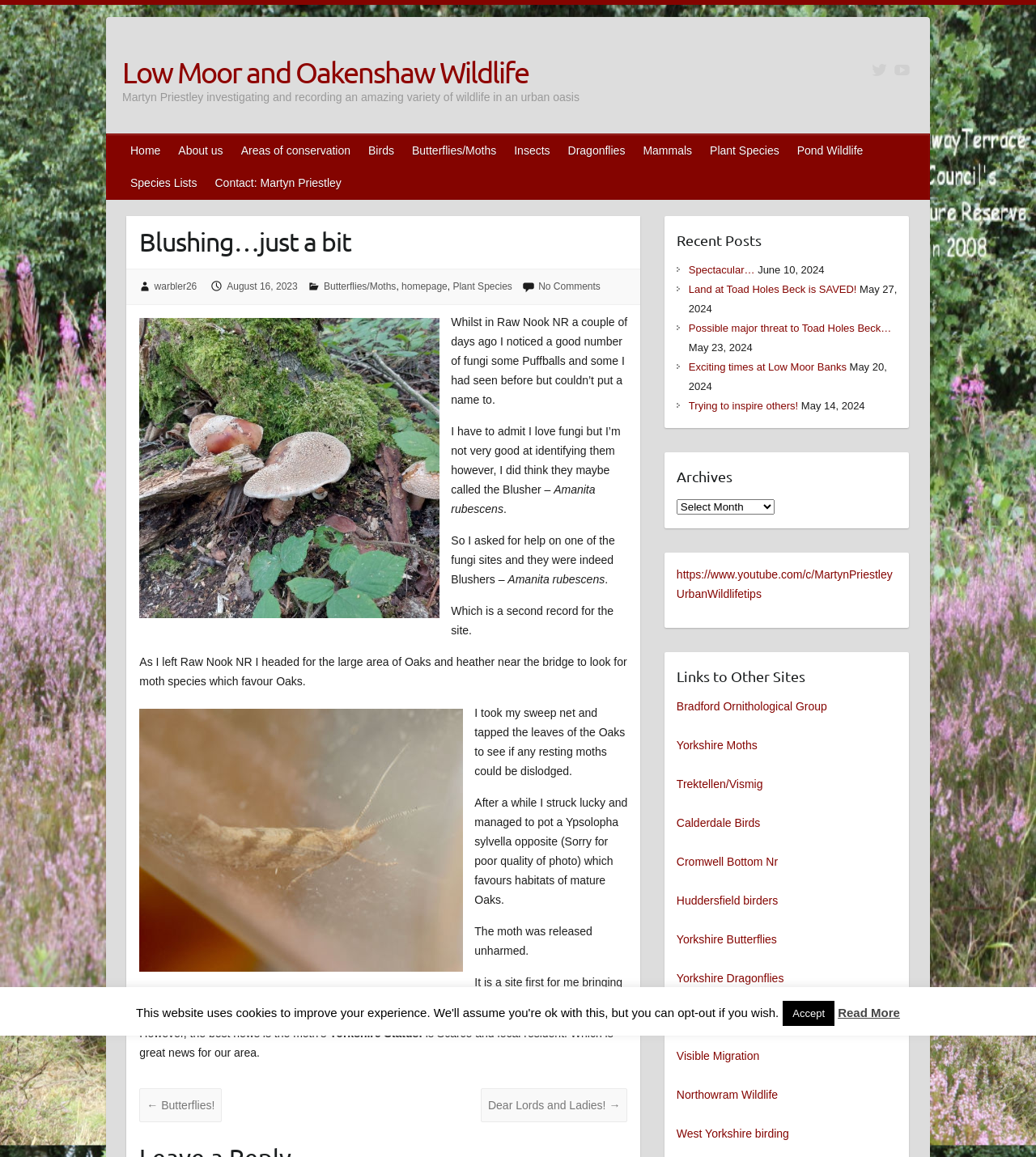Give a detailed account of the webpage.

This webpage is about Low Moor and Oakenshaw Wildlife, with a focus on the author's experiences and observations of wildlife in the area. At the top of the page, there are two social media links and a group of navigation links, including "Home", "About us", "Areas of conservation", and several others. Below this, there is a heading that reads "Low Moor and Oakenshaw Wildlife" and a subheading that describes the author's work in investigating and recording wildlife in the area.

The main content of the page is a blog post about the author's recent observations of fungi and moths in Raw Nook NR. The post includes several paragraphs of text, as well as two images of fungi and a moth. The text describes the author's observations and identifications of the species, including the Blusher fungus and the Ypsolopha sylvella moth.

To the right of the main content, there are three columns of links and information. The top column is headed "Recent Posts" and lists several recent blog posts, including "Spectacular…", "Land at Toad Holes Beck is SAVED!", and "Exciting times at Low Moor Banks". The middle column is headed "Archives" and includes a dropdown menu with options for different months and years. The bottom column is headed "Links to Other Sites" and lists several links to other websites related to wildlife and conservation.

At the very bottom of the page, there are two buttons: "Accept" and "Read More".